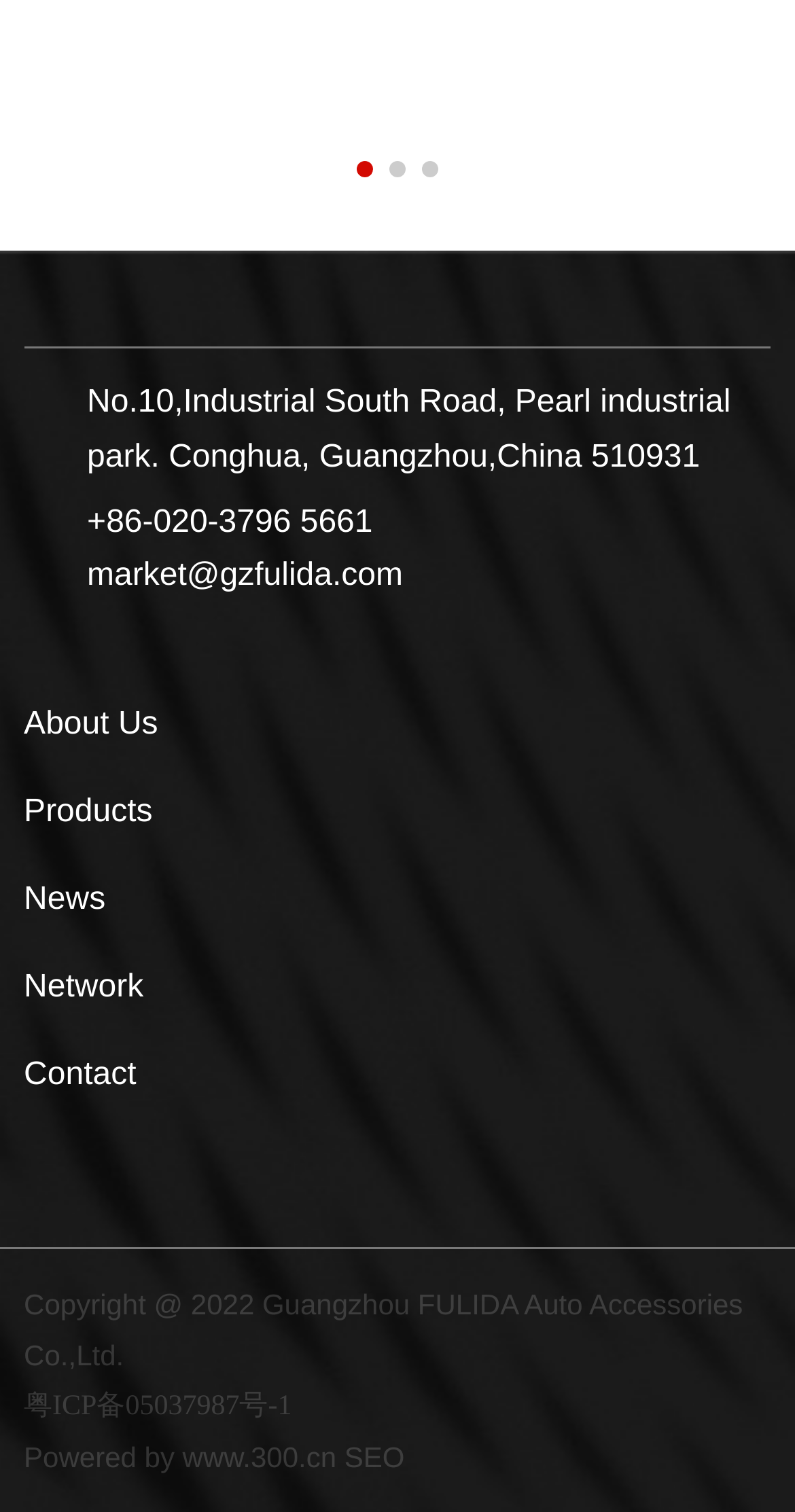Determine the bounding box coordinates for the region that must be clicked to execute the following instruction: "View company address".

[0.109, 0.255, 0.919, 0.314]